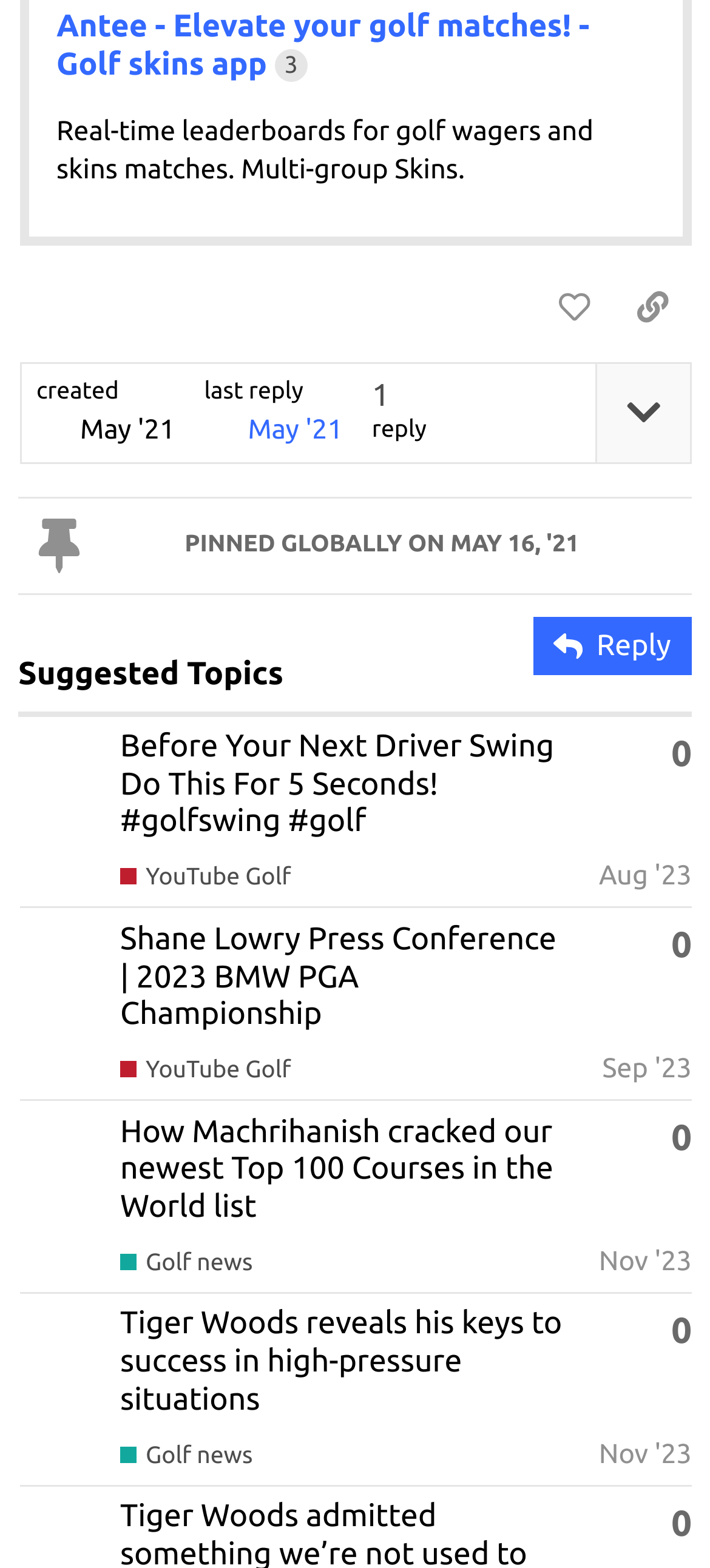Specify the bounding box coordinates (top-left x, top-left y, bottom-right x, bottom-right y) of the UI element in the screenshot that matches this description: Golf news

[0.169, 0.918, 0.356, 0.939]